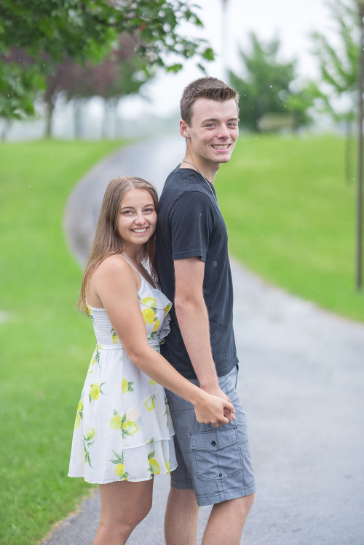What are the couple doing with their hands? Using the information from the screenshot, answer with a single word or phrase.

Holding hands